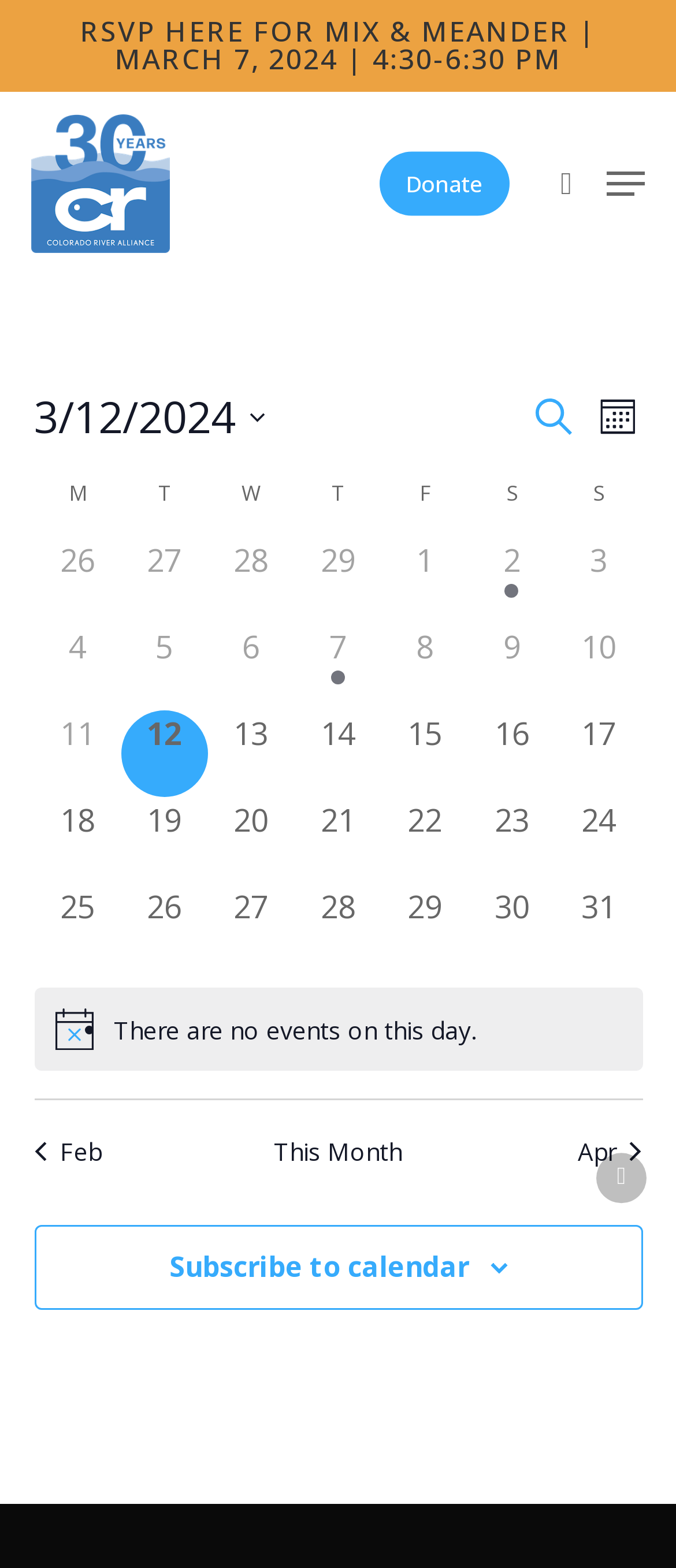Please determine the bounding box coordinates of the area that needs to be clicked to complete this task: 'View events for March 2'. The coordinates must be four float numbers between 0 and 1, formatted as [left, top, right, bottom].

[0.693, 0.342, 0.821, 0.397]